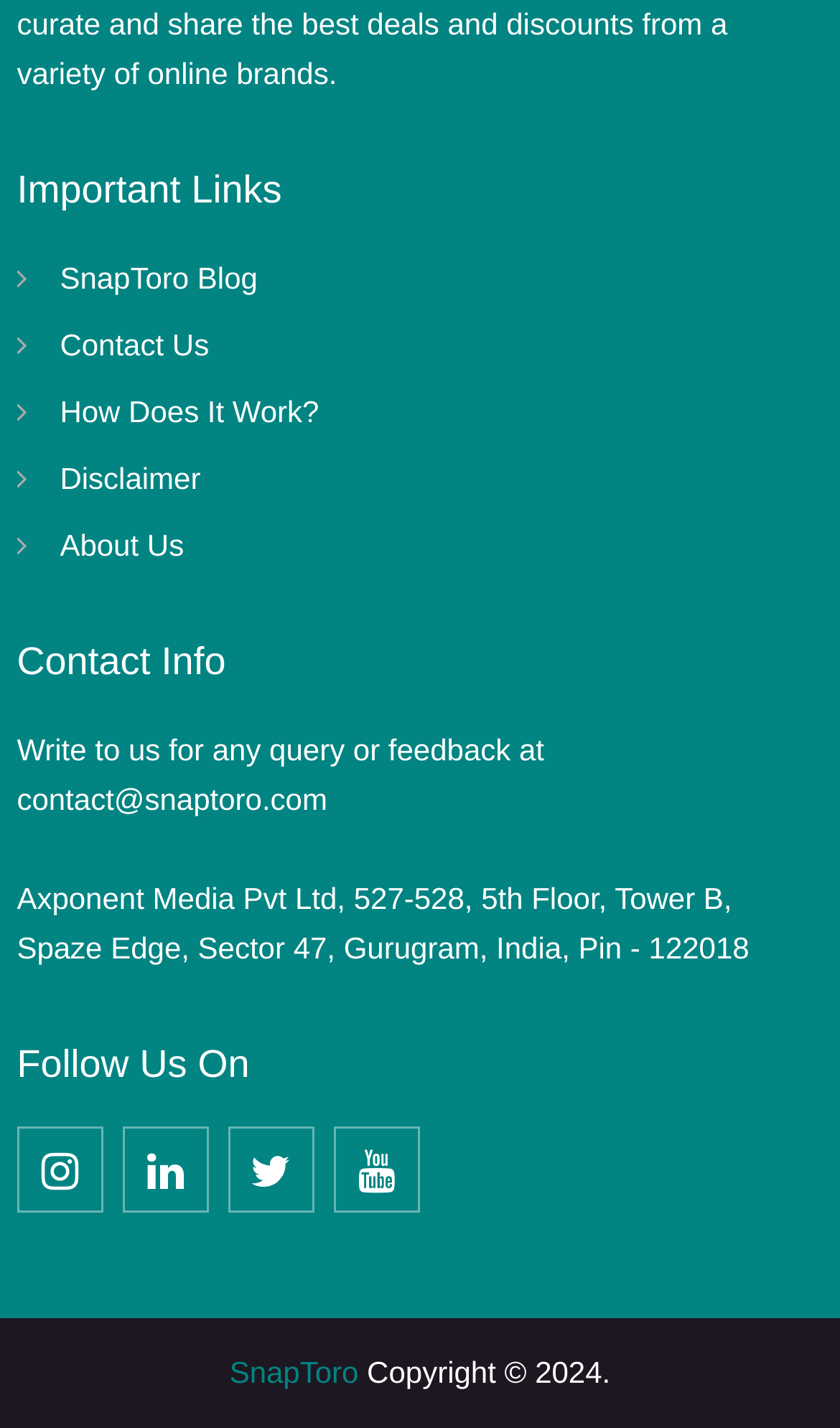How many social media links are available?
Please give a detailed and elaborate answer to the question.

The social media links can be found in the 'Follow Us On' section, which is located below the 'Contact Info' section. There are four link elements in this section, each representing a different social media platform, as indicated by their respective icons.